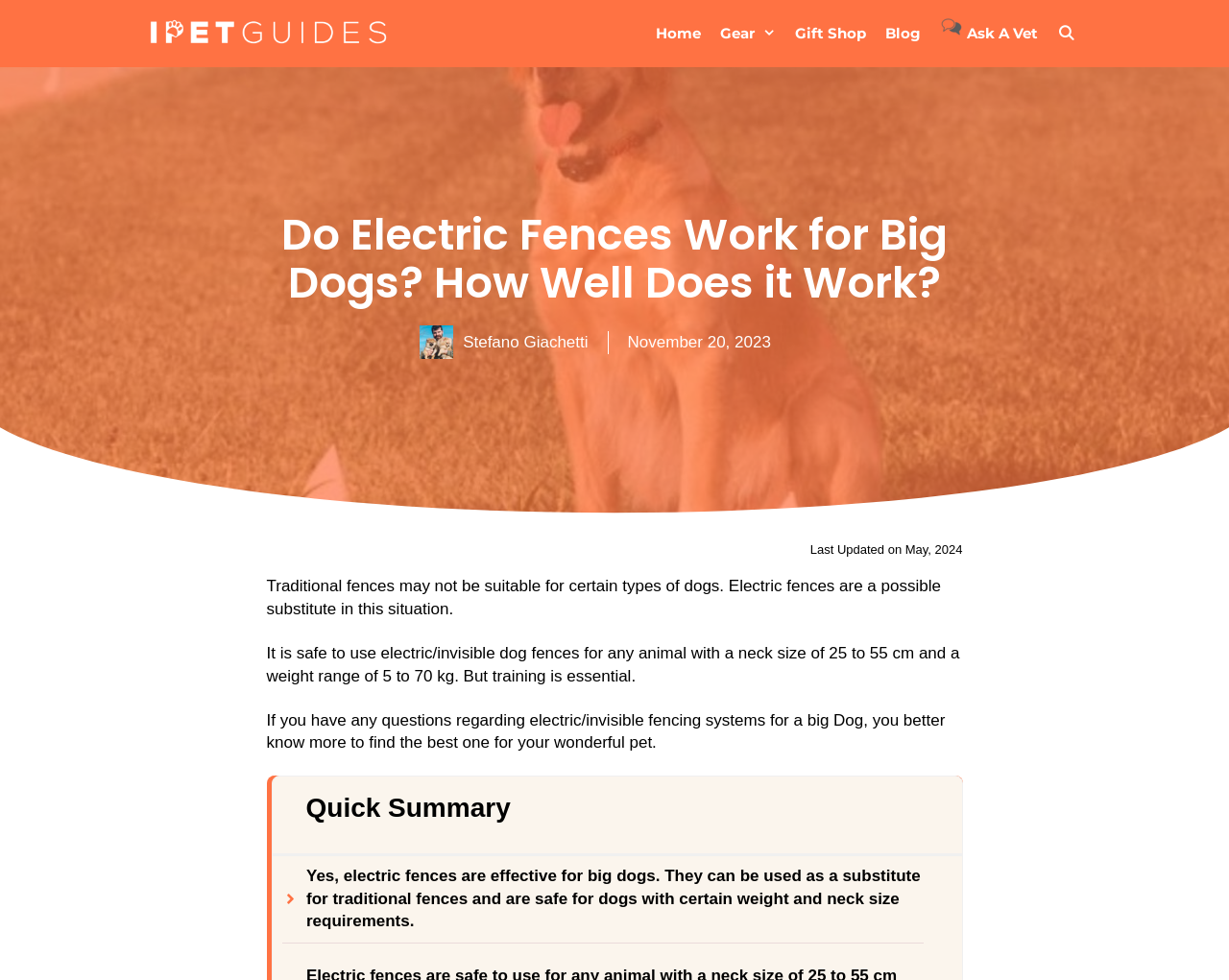What is the purpose of electric fences for big dogs?
Refer to the image and provide a concise answer in one word or phrase.

As a substitute for traditional fences